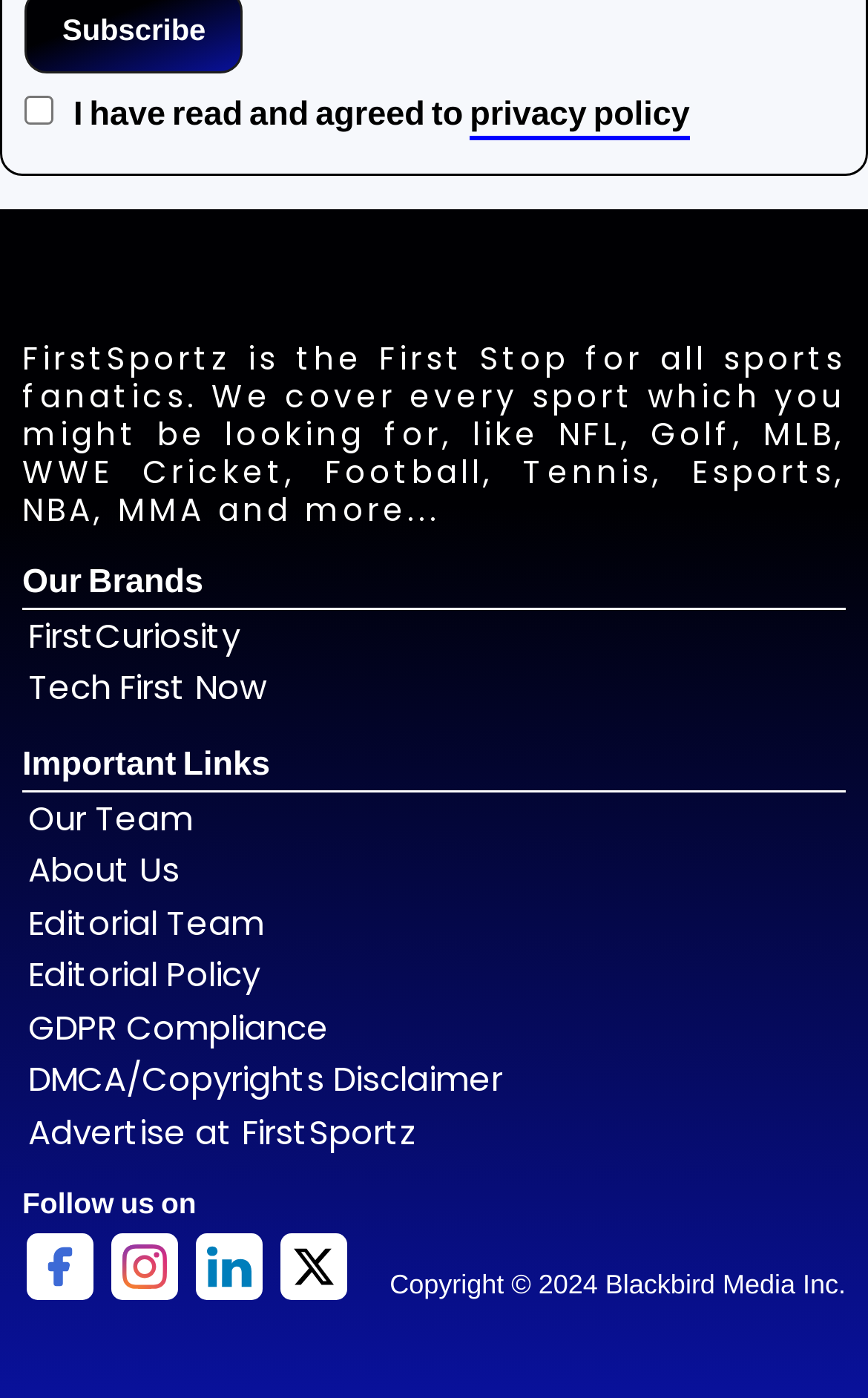What type of content does FirstSportz cover?
Examine the image closely and answer the question with as much detail as possible.

According to the static text on the webpage, FirstSportz covers various sports such as NFL, Golf, MLB, WWE Cricket, Football, Tennis, Esports, NBA, MMA, and more.